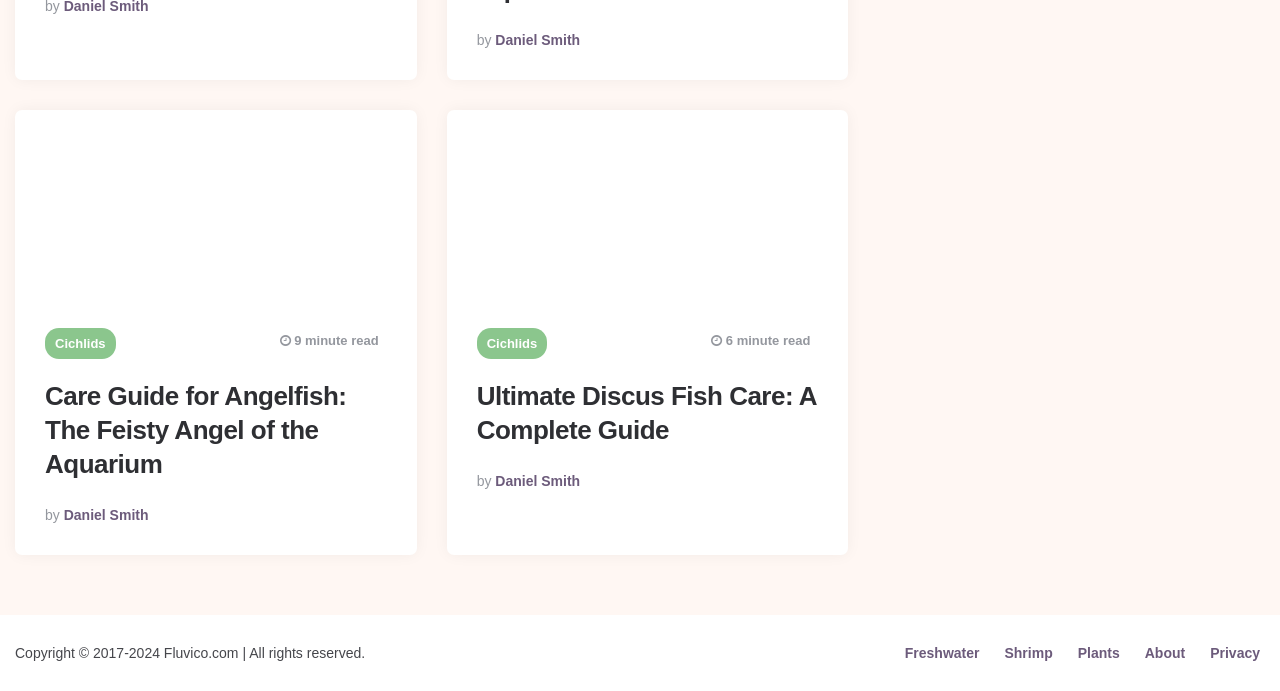What is the name of the fish featured in the first article?
Respond to the question with a single word or phrase according to the image.

Angelfish